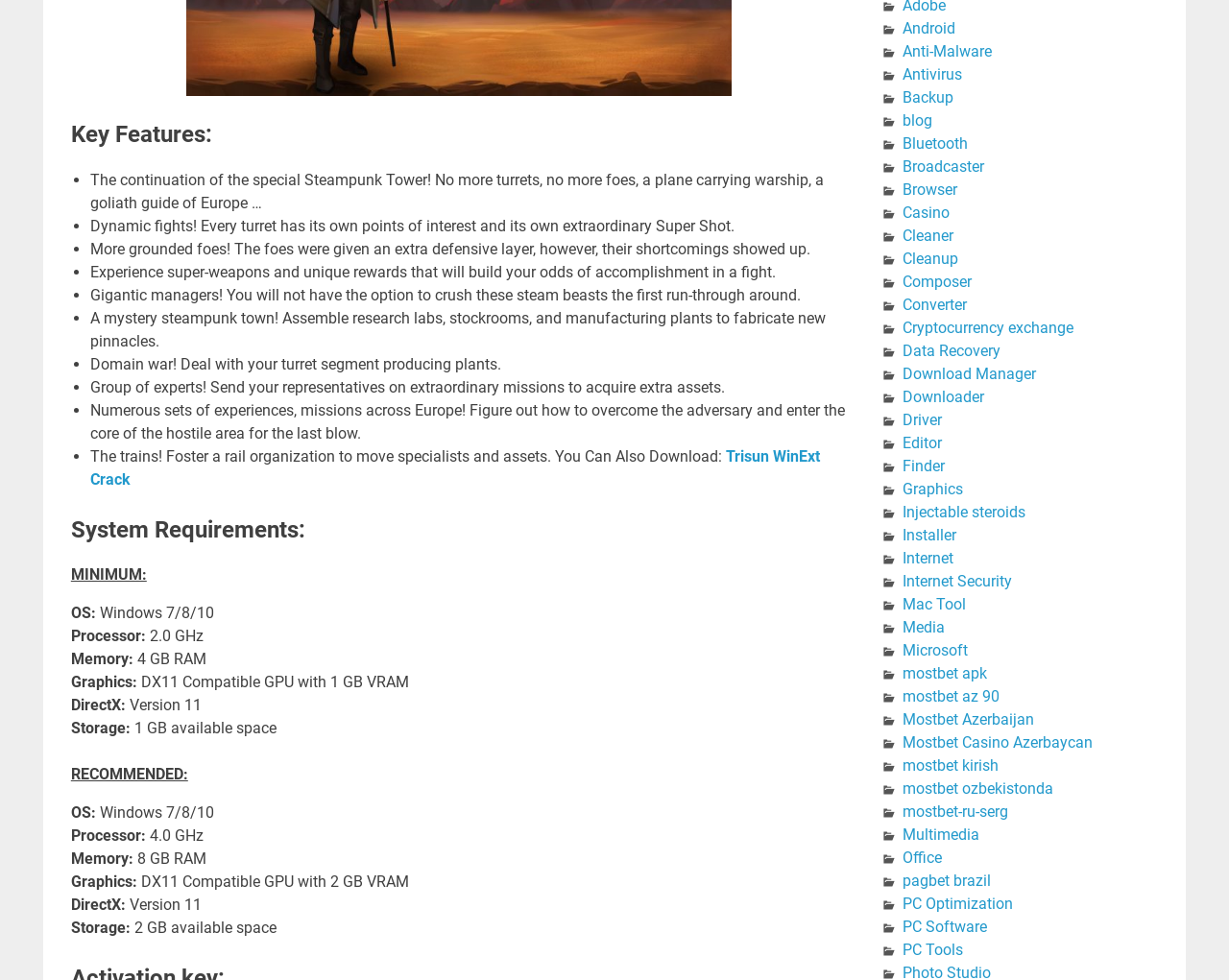Please determine the bounding box coordinates of the area that needs to be clicked to complete this task: 'Click the 'Android' link'. The coordinates must be four float numbers between 0 and 1, formatted as [left, top, right, bottom].

[0.734, 0.019, 0.777, 0.038]